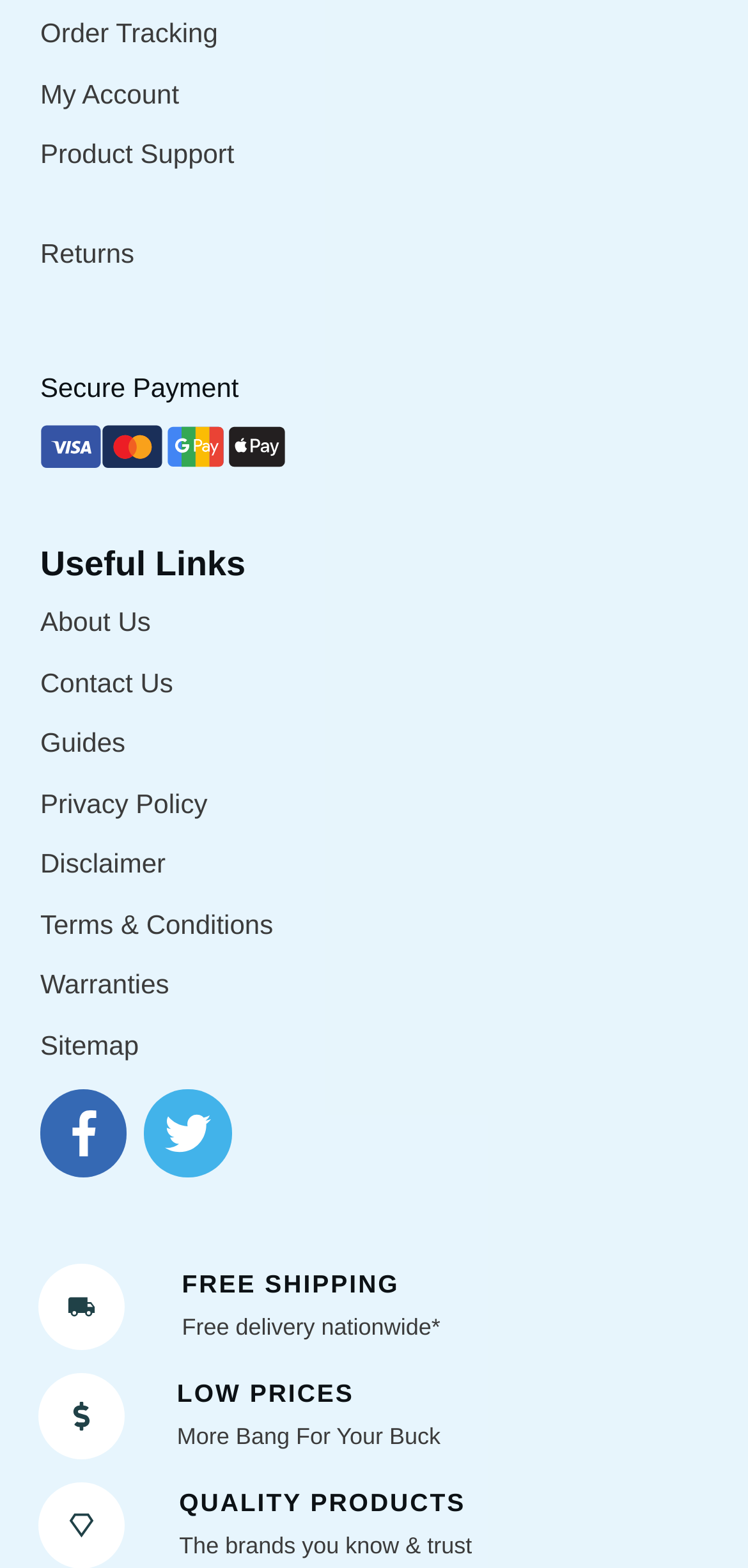Pinpoint the bounding box coordinates of the clickable element needed to complete the instruction: "Get free shipping". The coordinates should be provided as four float numbers between 0 and 1: [left, top, right, bottom].

[0.243, 0.81, 0.534, 0.828]